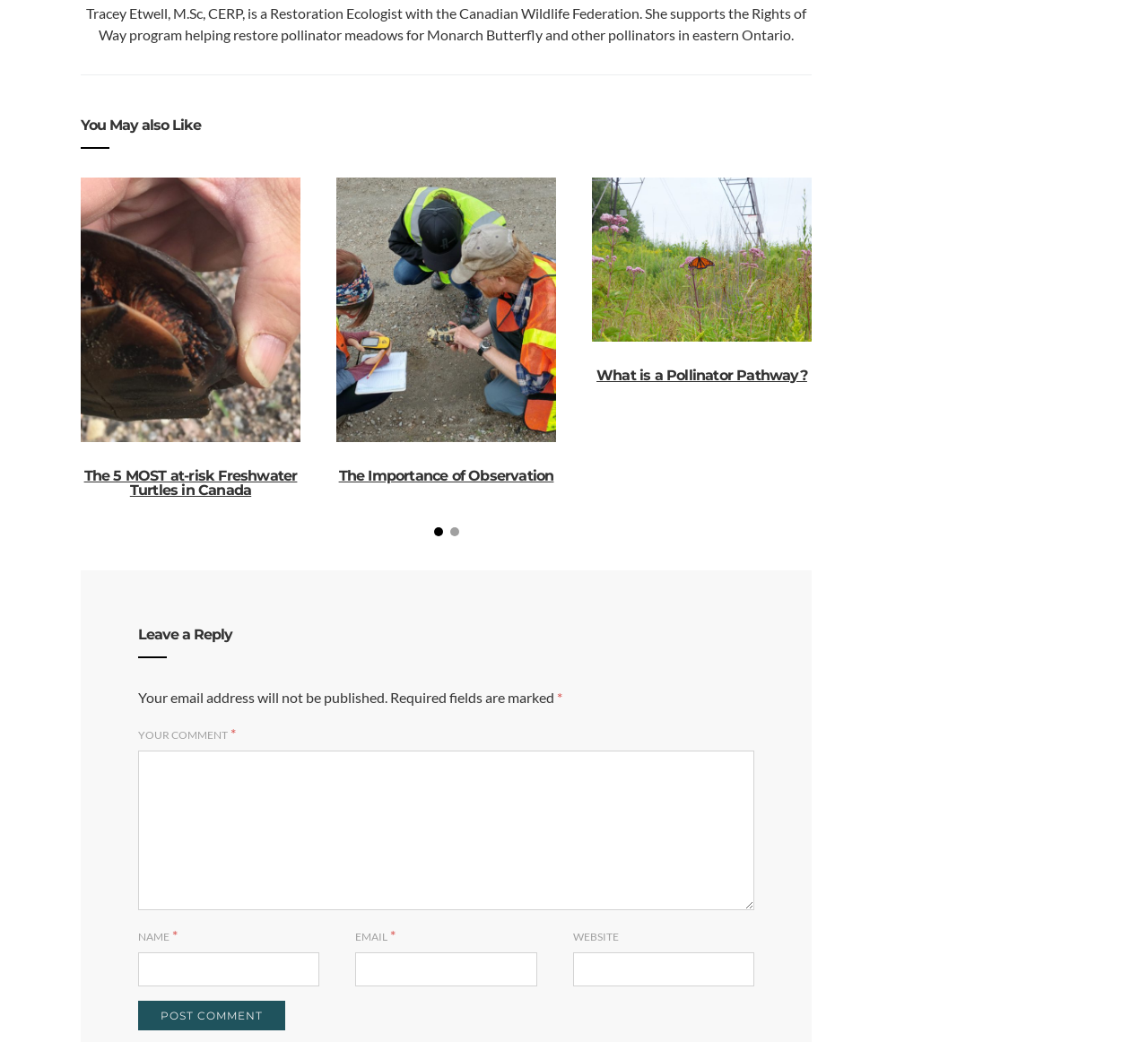Reply to the question with a single word or phrase:
What is the purpose of the textbox with the label 'YOUR COMMENT'?

To leave a comment